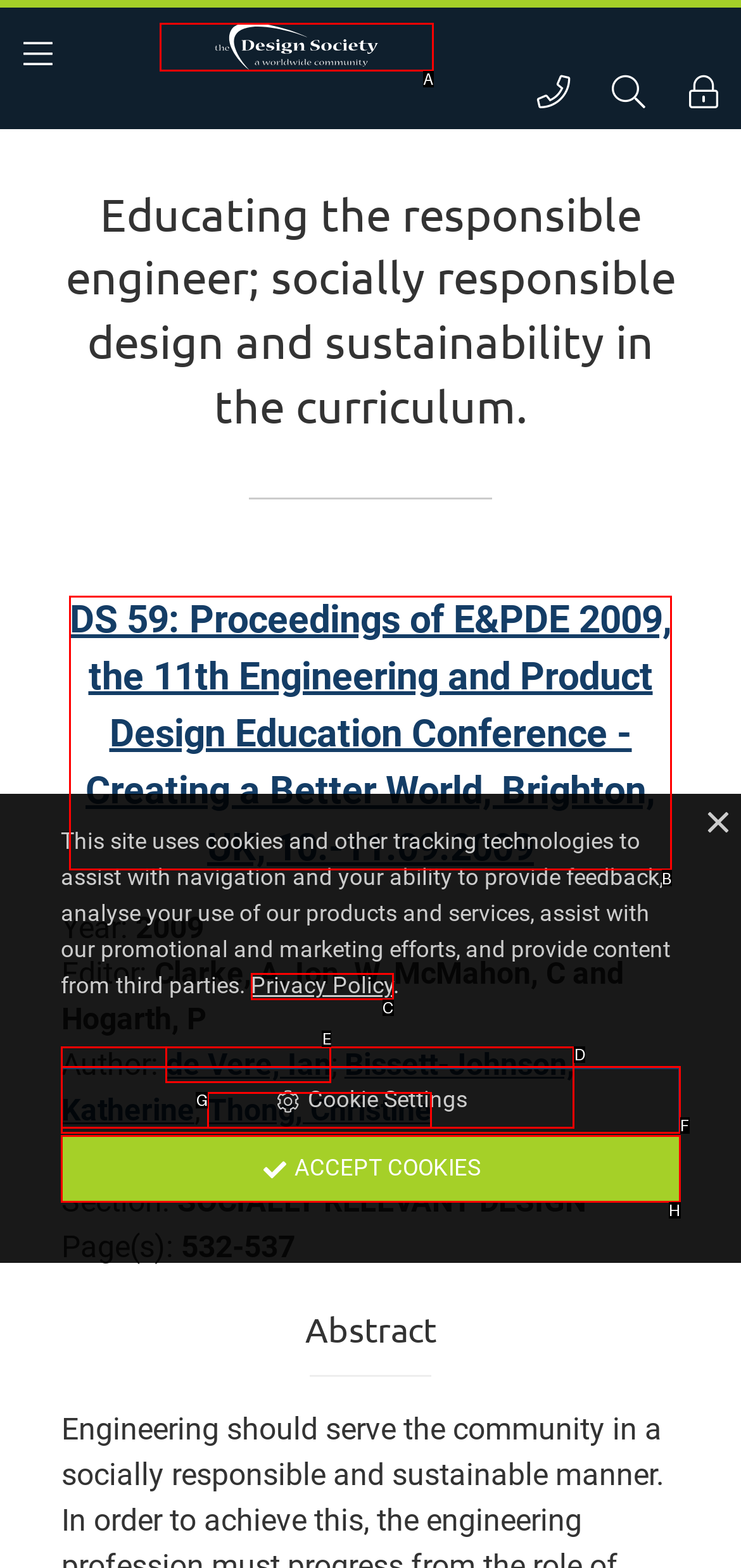Identify the letter of the correct UI element to fulfill the task: go to DS 59 proceedings from the given options in the screenshot.

B